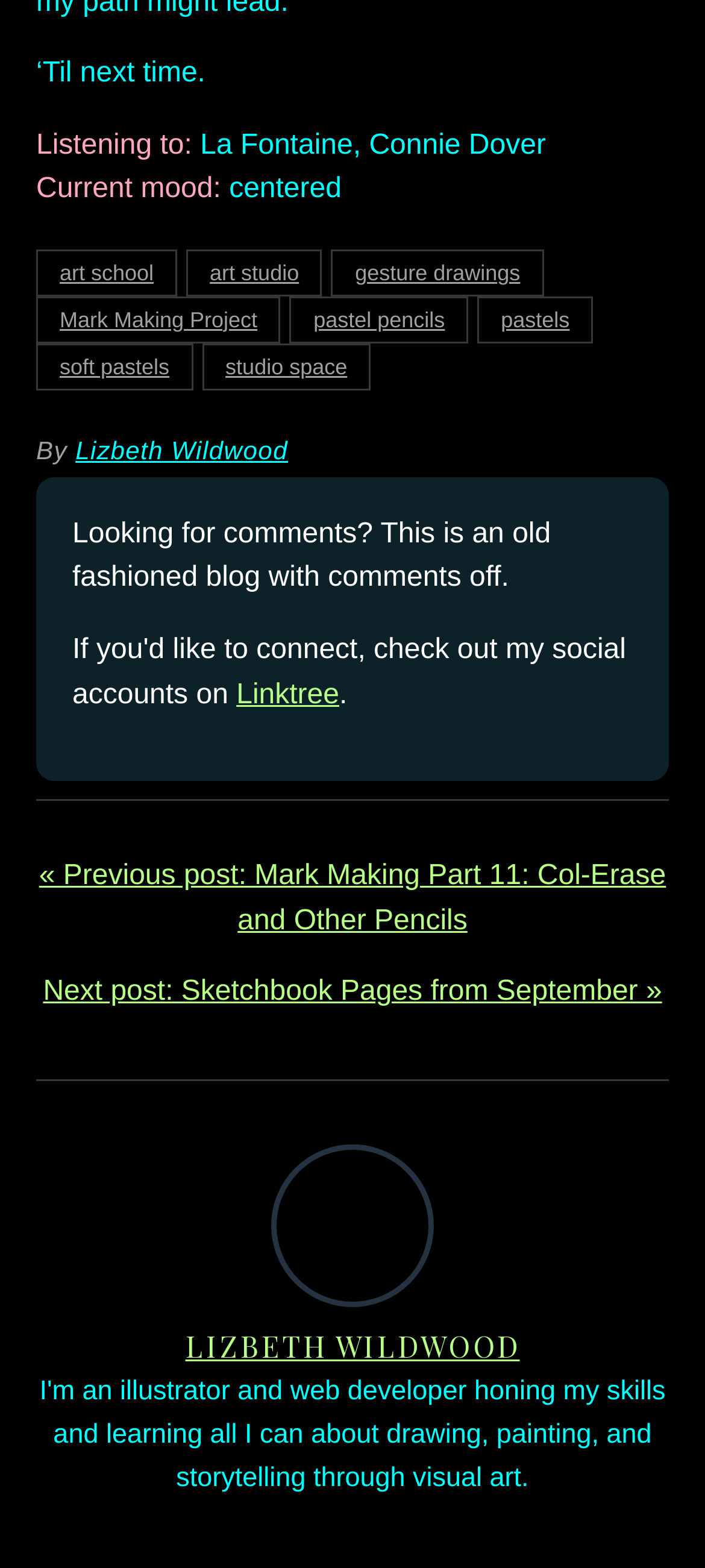What is the name of the music being listened to? Examine the screenshot and reply using just one word or a brief phrase.

La Fontaine, Connie Dover